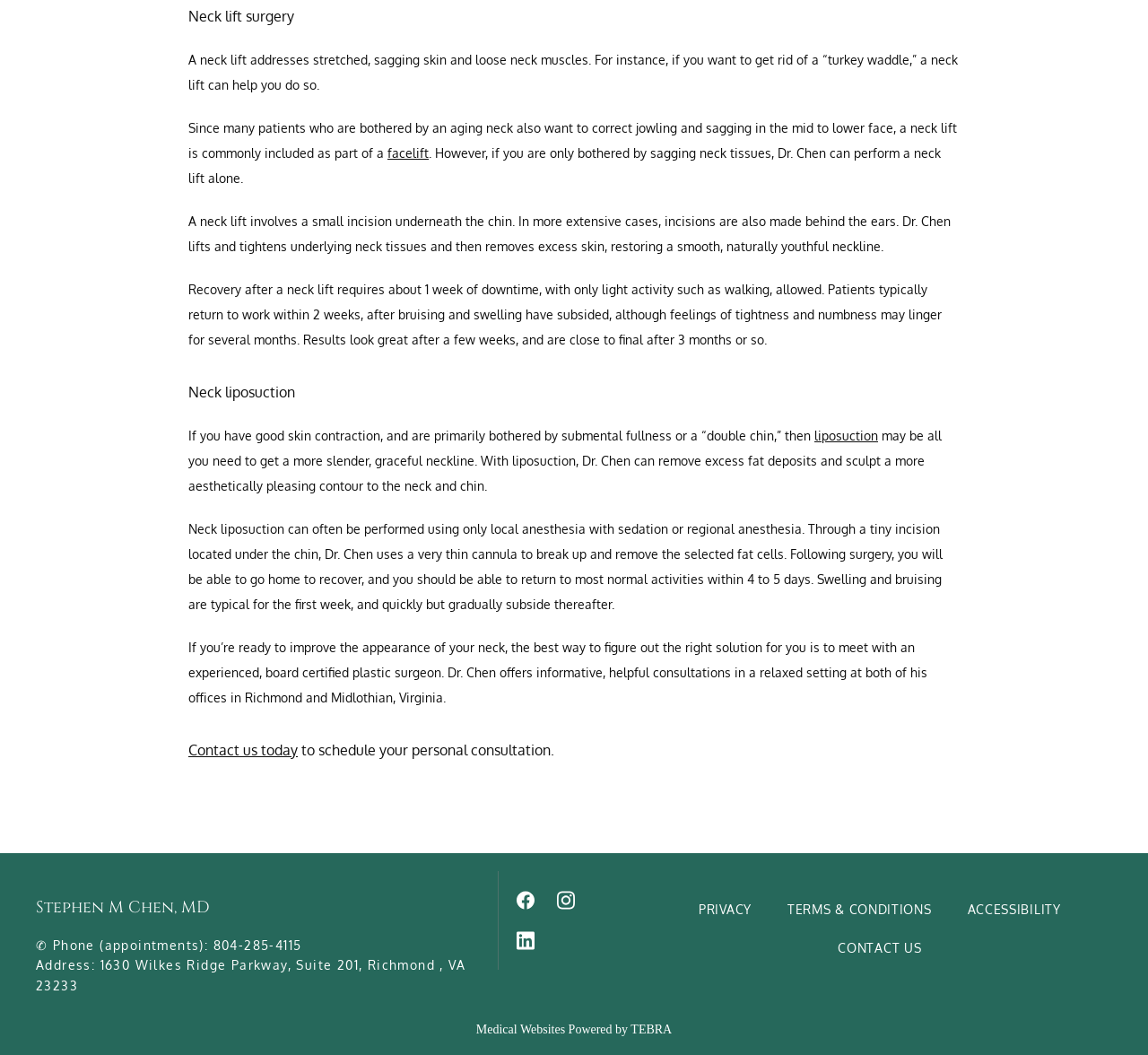Answer this question using a single word or a brief phrase:
What is an alternative to a neck lift?

Neck liposuction